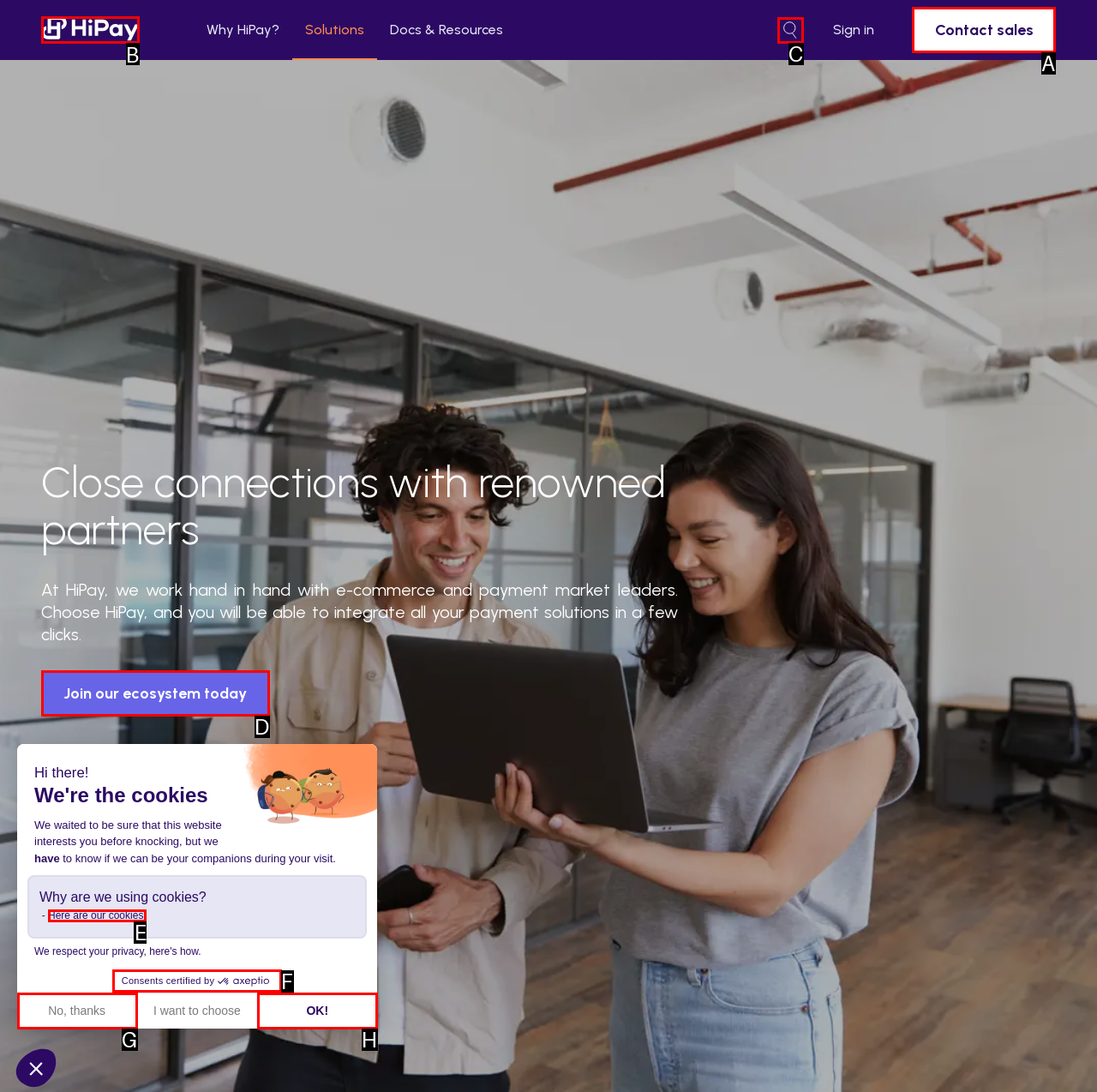To complete the task: contact sales, select the appropriate UI element to click. Respond with the letter of the correct option from the given choices.

A